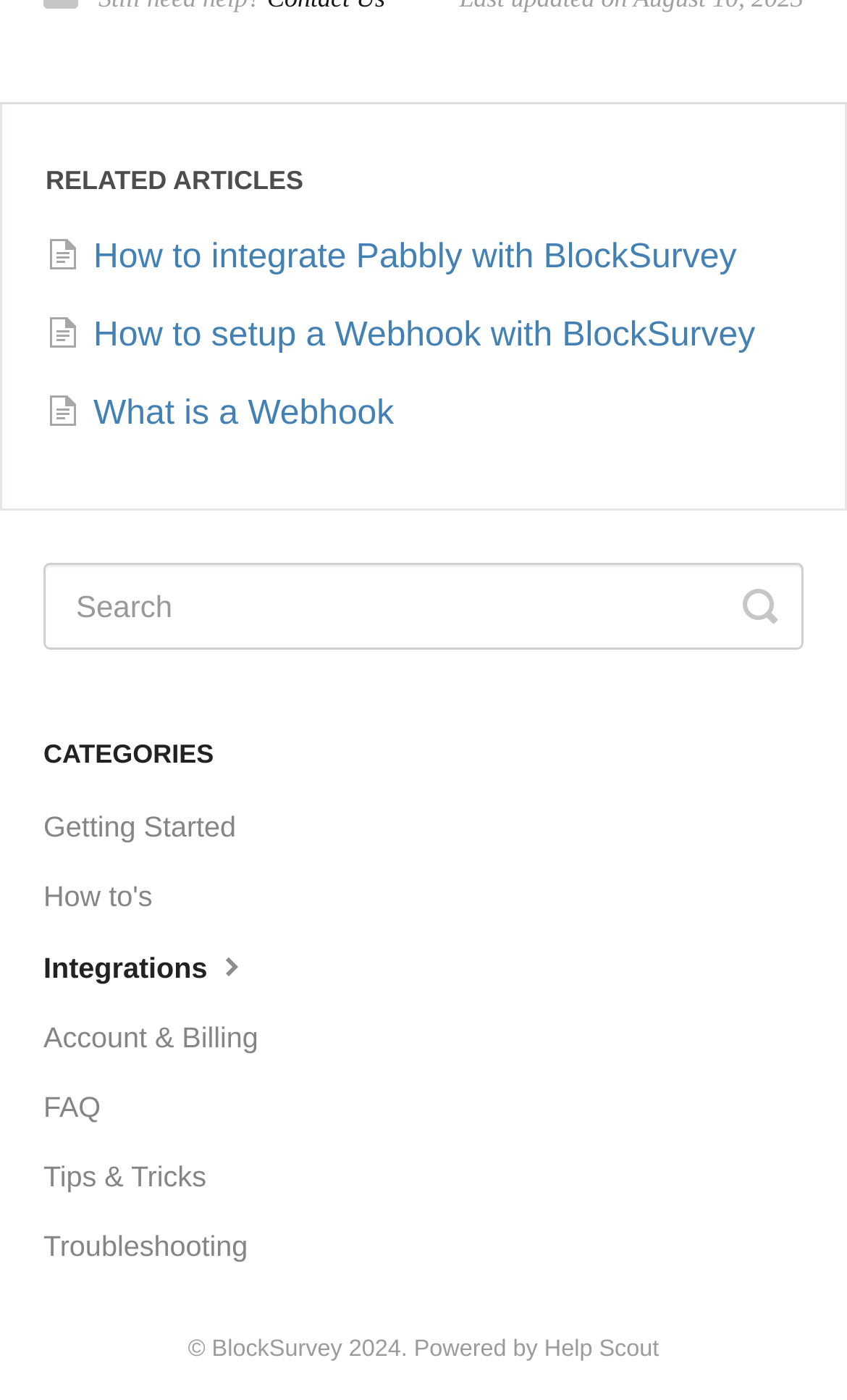Please determine the bounding box coordinates for the element that should be clicked to follow these instructions: "Go to Getting Started page".

[0.051, 0.567, 0.317, 0.617]